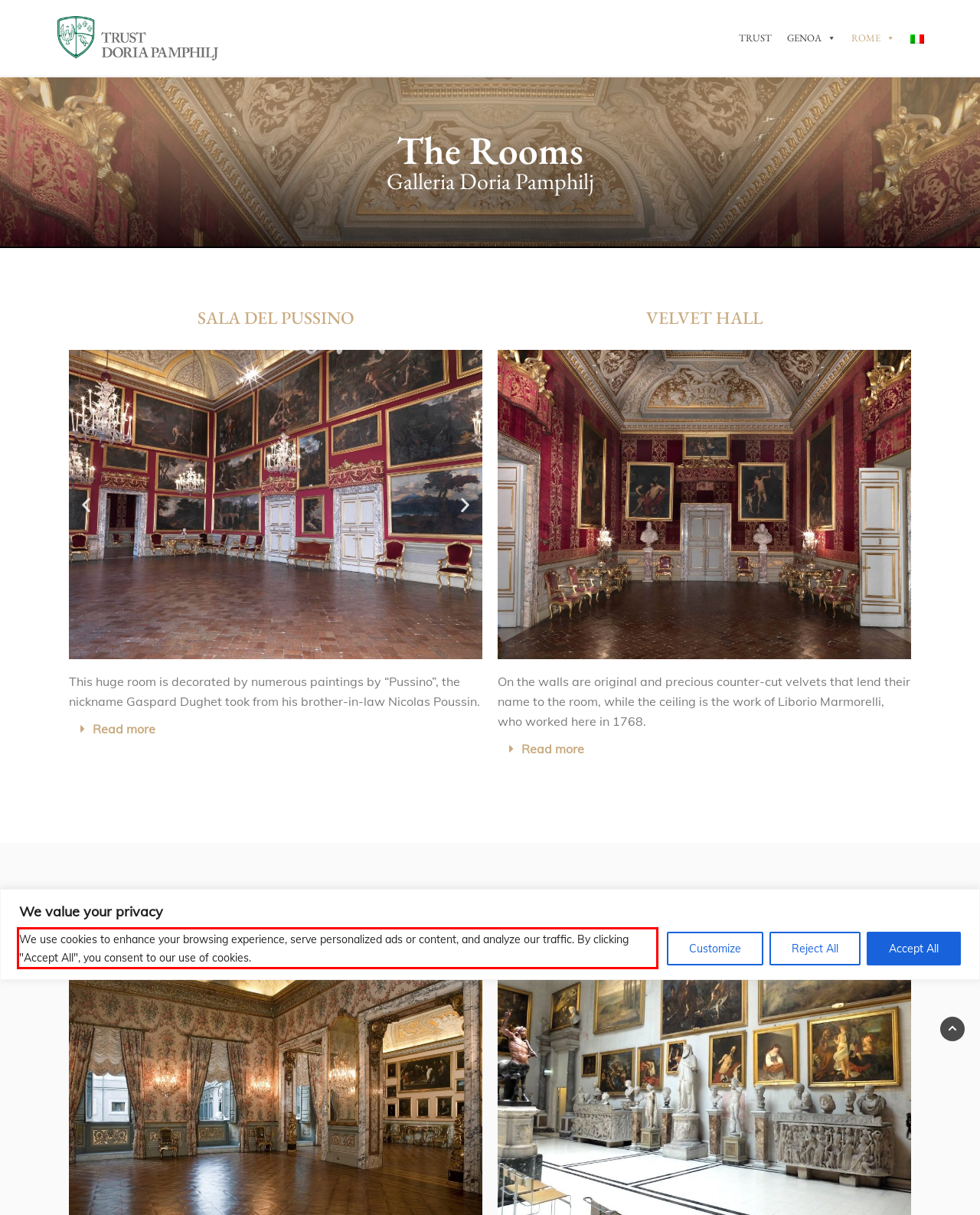Given a webpage screenshot, identify the text inside the red bounding box using OCR and extract it.

We use cookies to enhance your browsing experience, serve personalized ads or content, and analyze our traffic. By clicking "Accept All", you consent to our use of cookies.